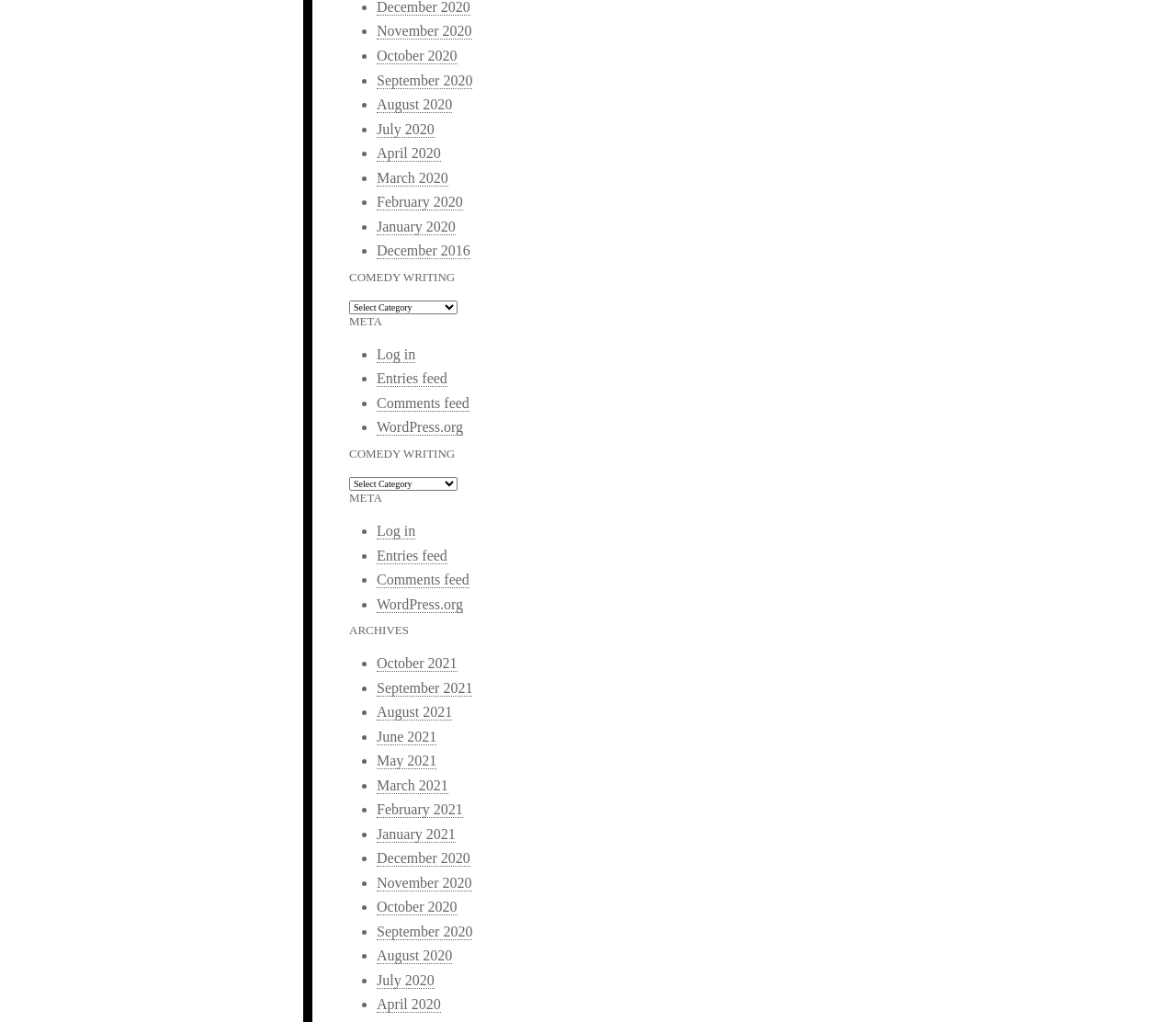What is the earliest month listed in the archives?
Kindly offer a comprehensive and detailed response to the question.

I looked at the list of months in the 'ARCHIVES' section and found that the earliest month listed is December 2016, which is linked at the bottom of the list.